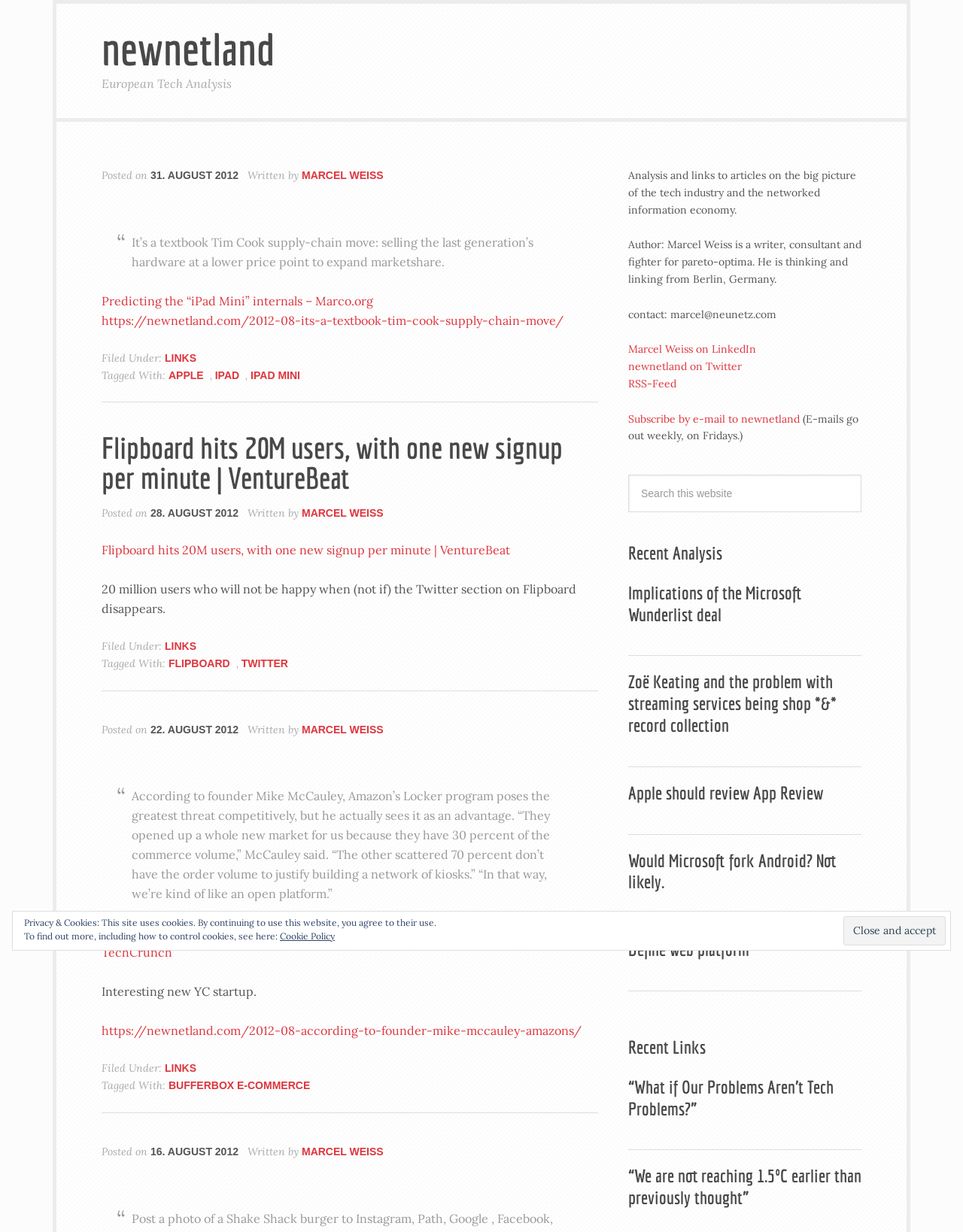Refer to the screenshot and answer the following question in detail:
What is the name of the startup mentioned in the article about Amazon's Locker program?

The article about Amazon's Locker program mentions a startup called BufferBox, which is a YC-backed startup that solves the problem of missing packages. This information can be found in the article's title 'Sorry We Missed You: YC-Backed BufferBox Solves The Problem Of Missing Packages | TechCrunch'.